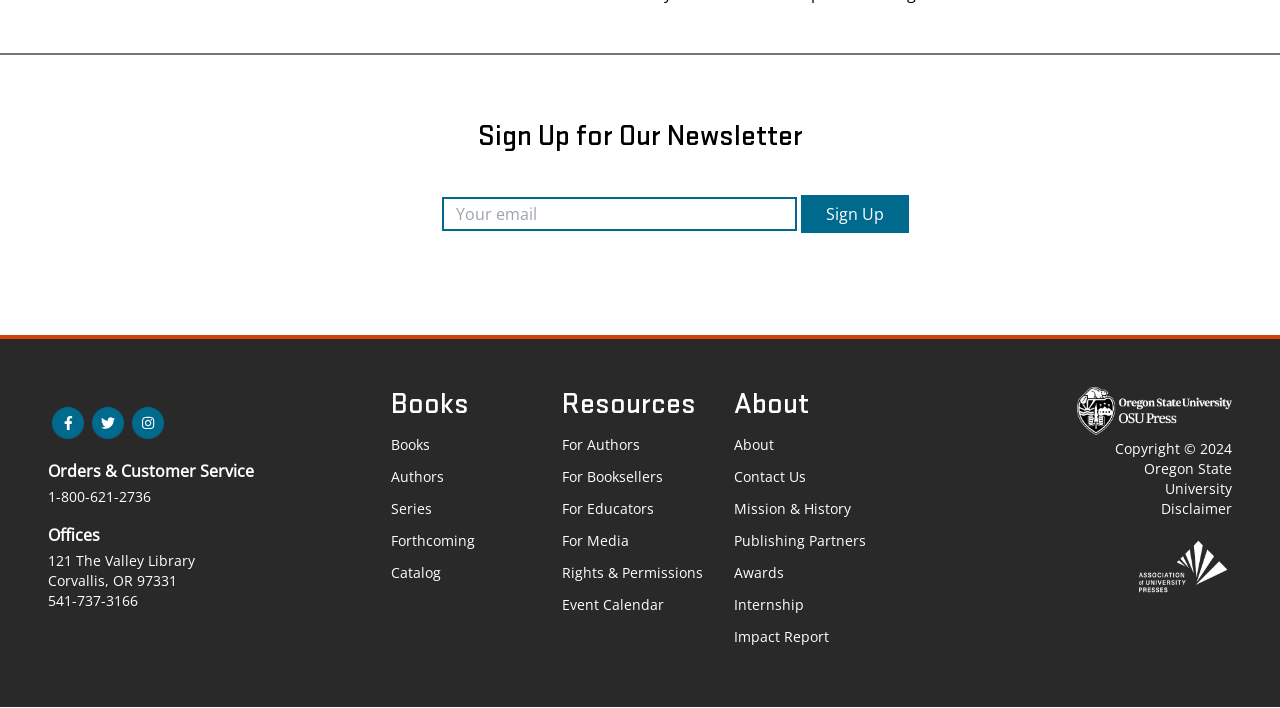Locate the UI element described by Event Calendar and provide its bounding box coordinates. Use the format (top-left x, top-left y, bottom-right x, bottom-right y) with all values as floating point numbers between 0 and 1.

[0.439, 0.84, 0.519, 0.867]